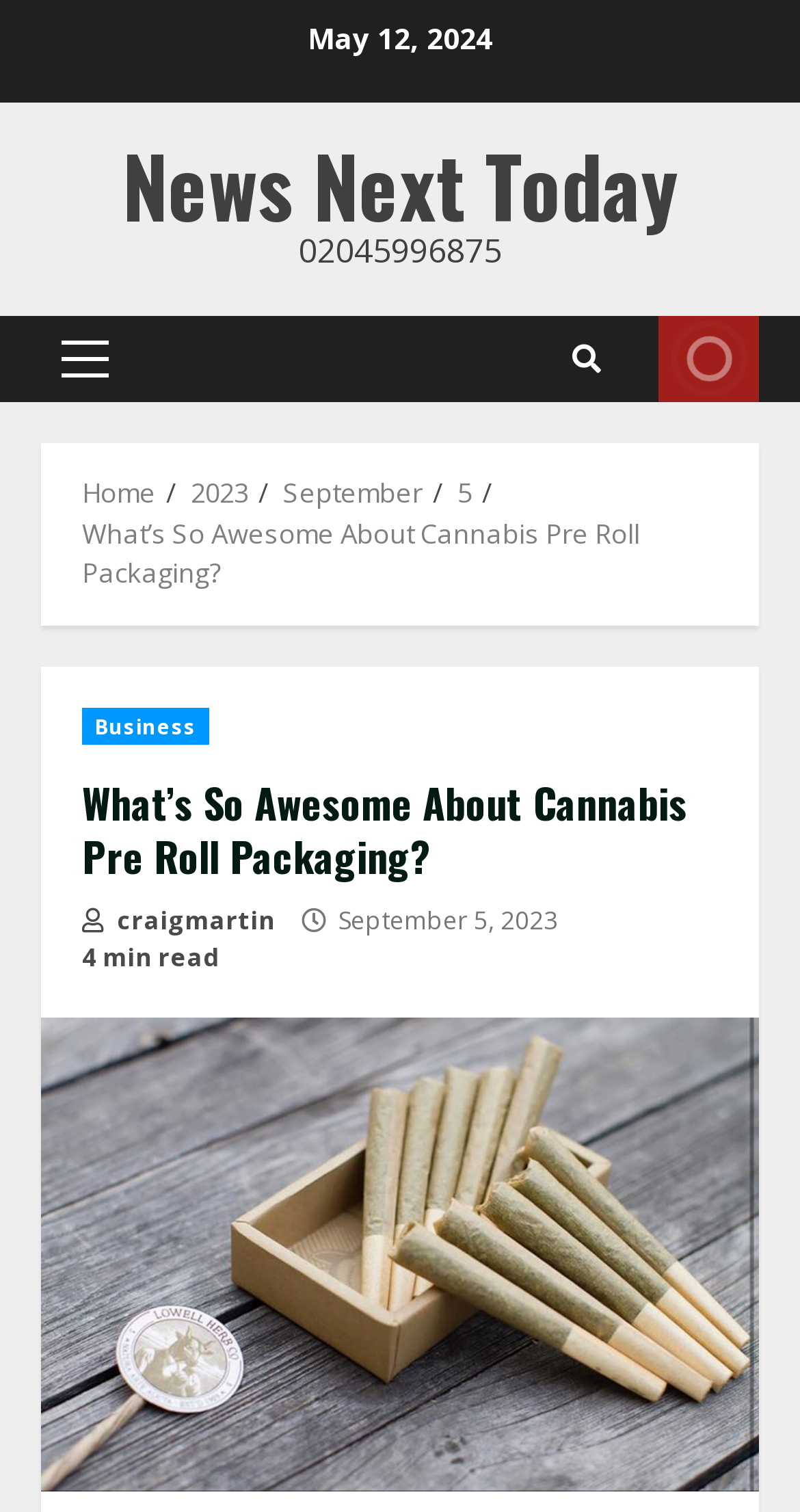What is the date of the article?
Your answer should be a single word or phrase derived from the screenshot.

May 12, 2024